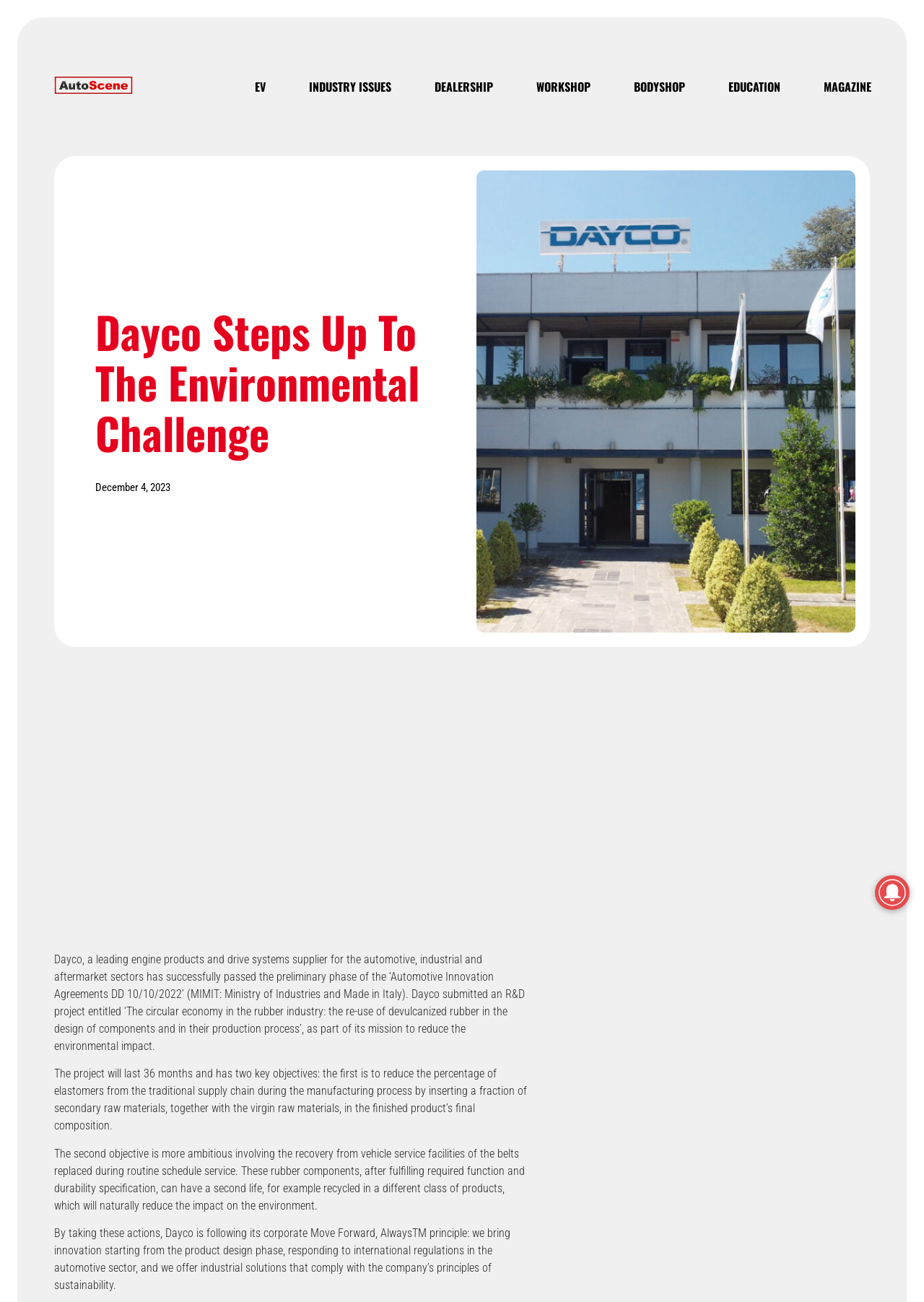Answer briefly with one word or phrase:
What is the corporate principle of Dayco?

Move Forward, Always